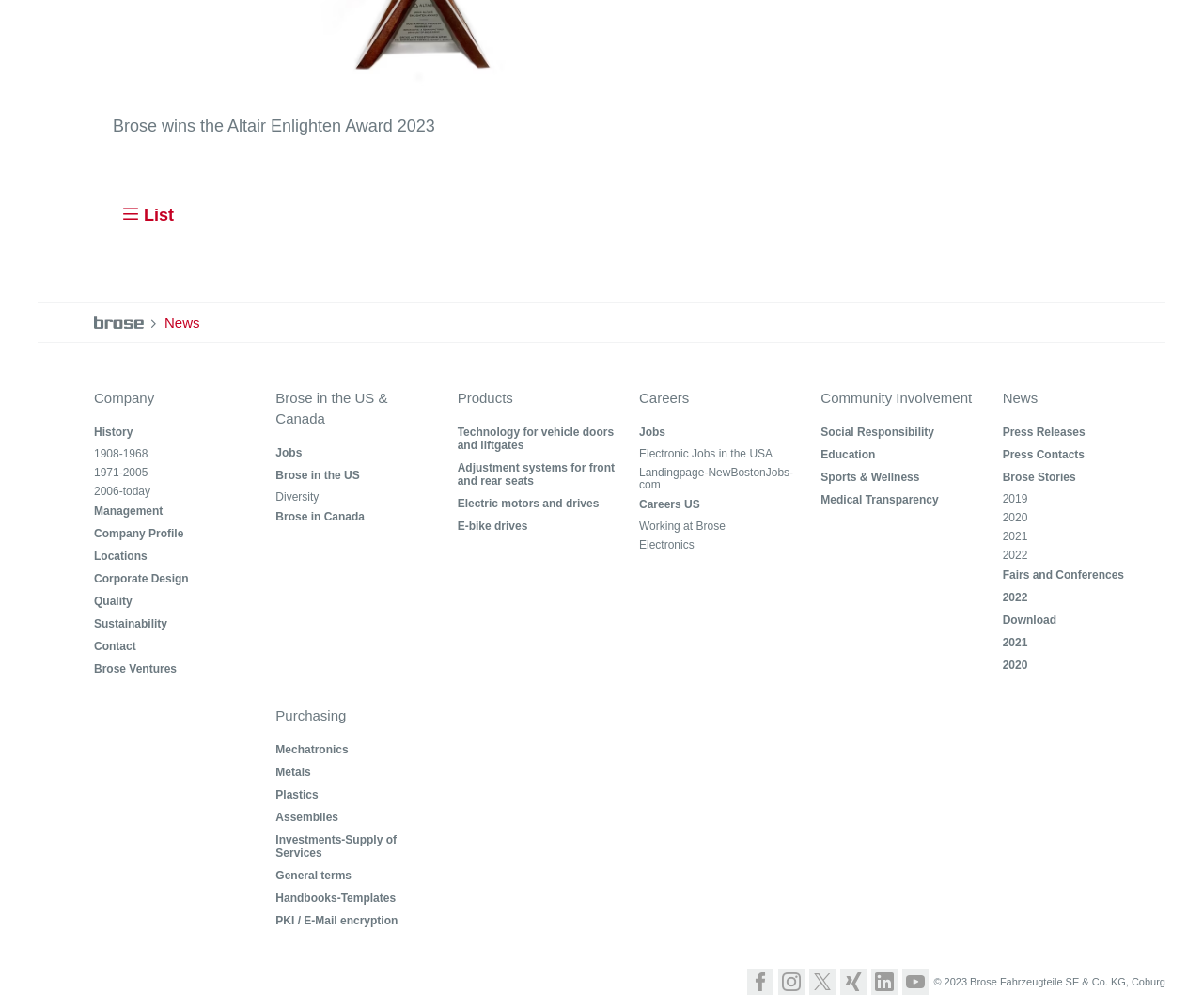Return the bounding box coordinates of the UI element that corresponds to this description: "Laravel Framework Architecture and CodeIgniter". The coordinates must be given as four float numbers in the range of 0 and 1, [left, top, right, bottom].

None